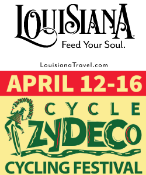What is the background color of the promotional material?
Using the image provided, answer with just one word or phrase.

Red